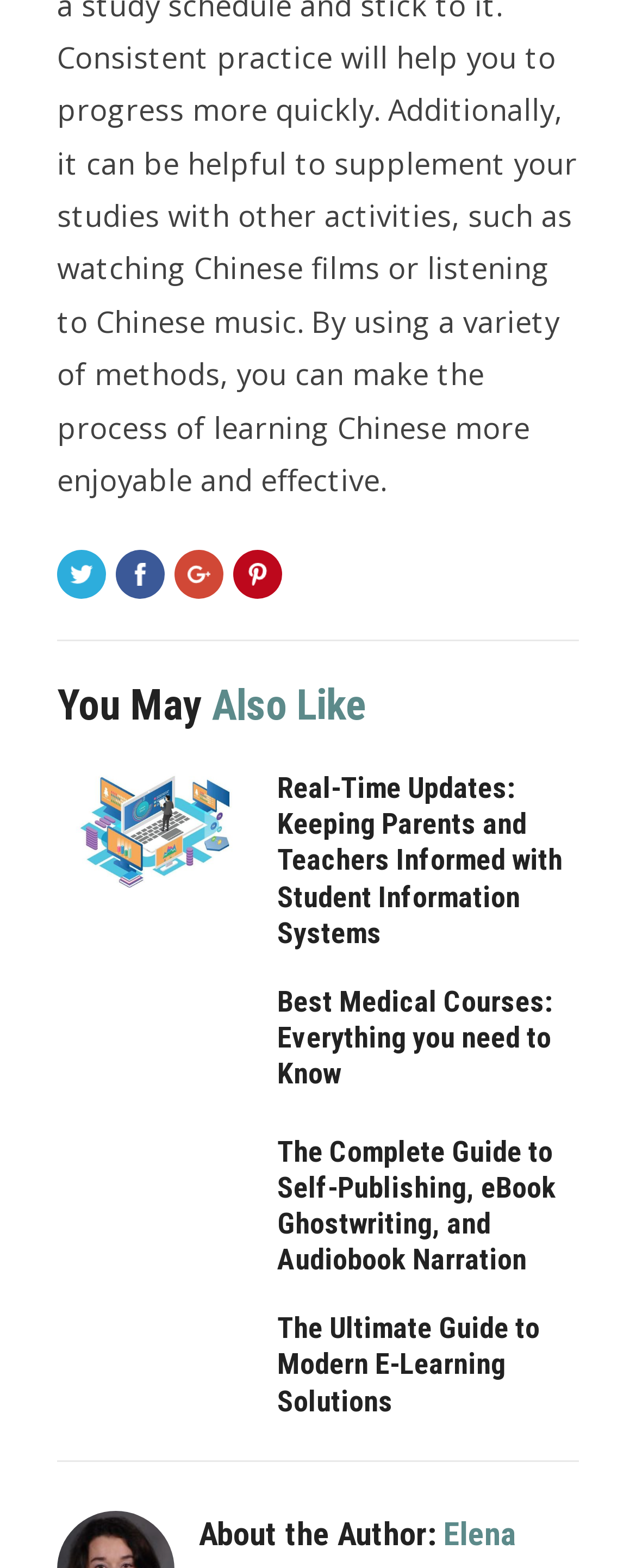Identify the bounding box for the UI element described as: "Elena". The coordinates should be four float numbers between 0 and 1, i.e., [left, top, right, bottom].

[0.697, 0.966, 0.813, 0.991]